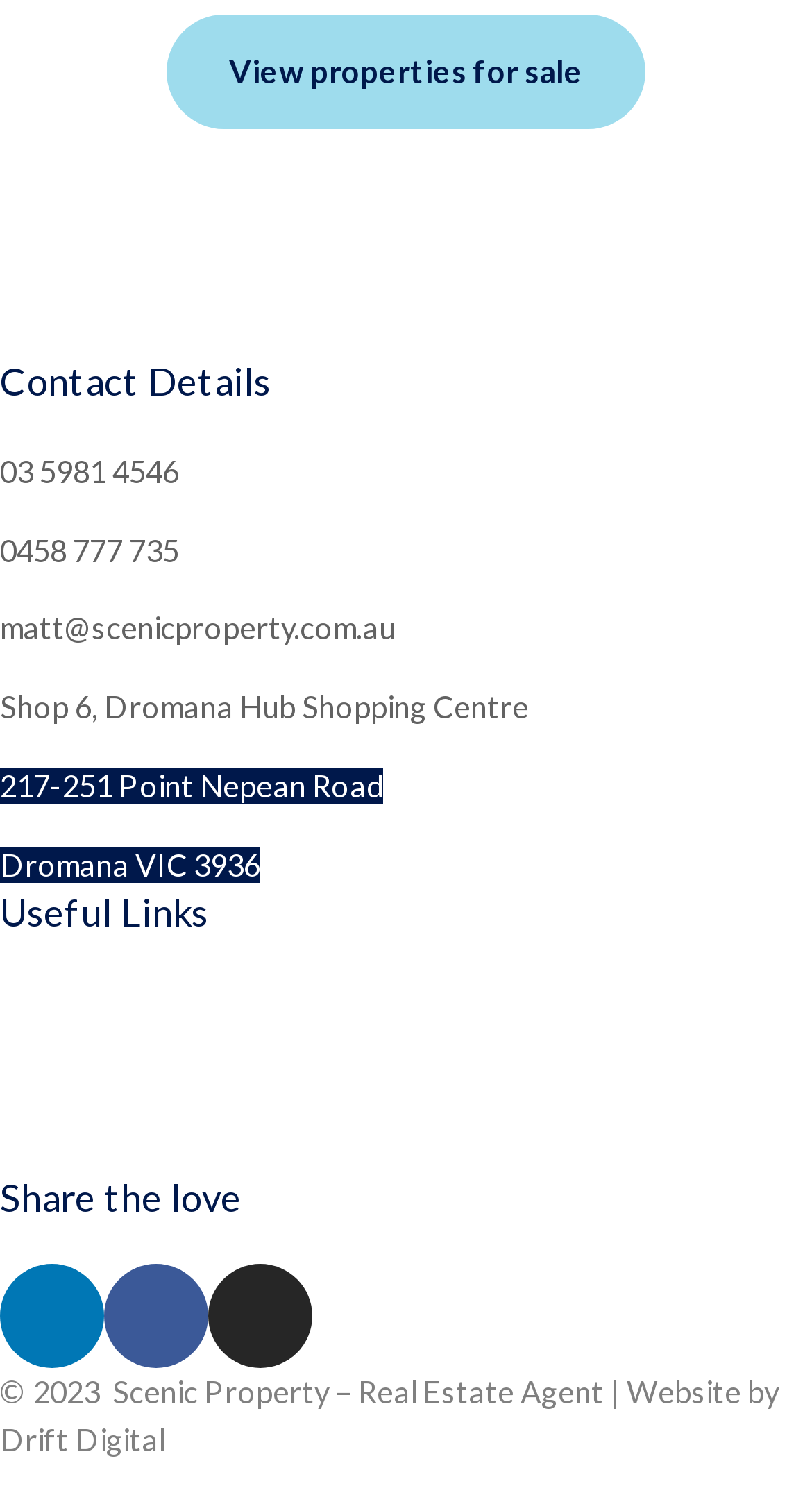What is the phone number to contact?
Provide a detailed answer to the question using information from the image.

I found the contact details section on the webpage, which includes a heading 'Contact Details' and several static text elements. One of the static text elements contains the phone number '03 5981 4546', which is the answer to the question.